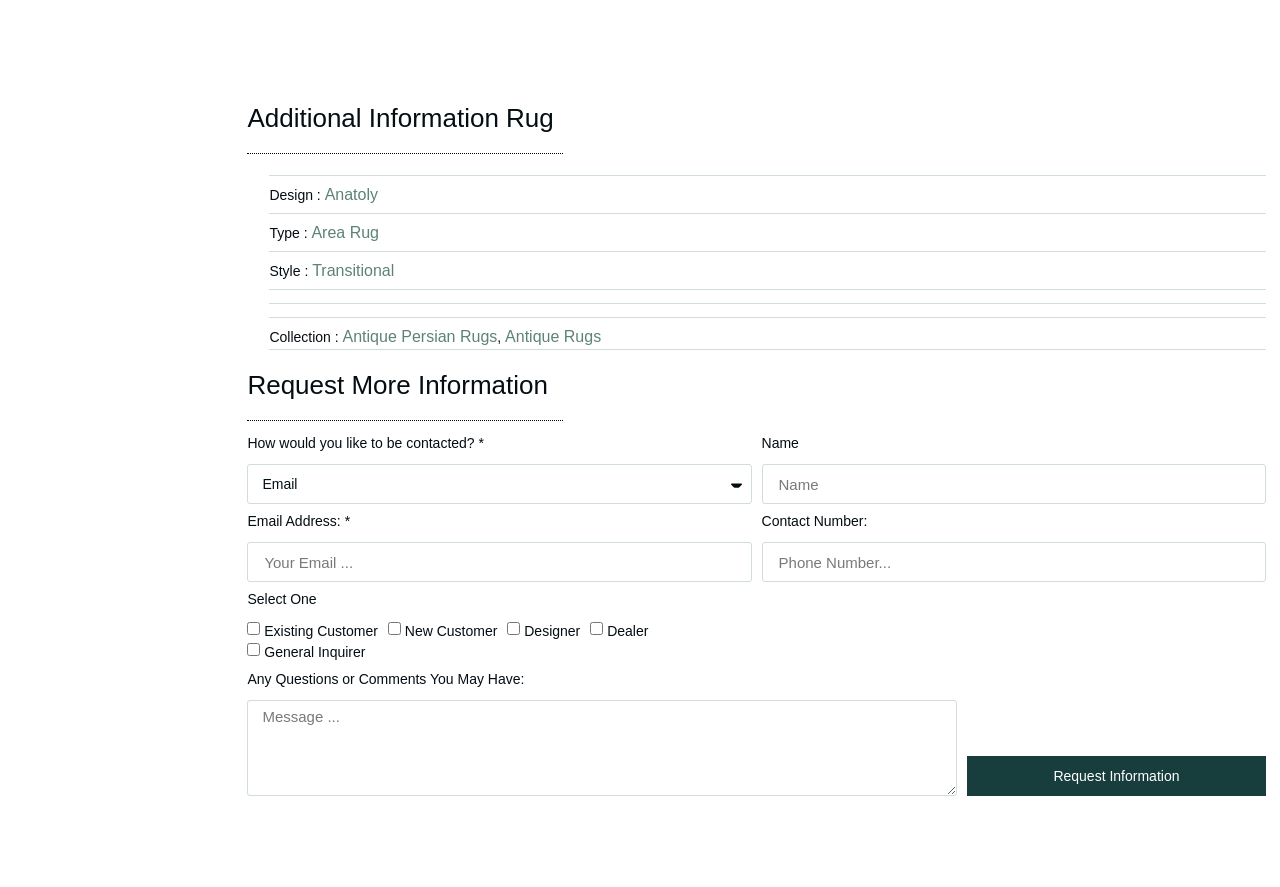Provide a short, one-word or phrase answer to the question below:
What is the collection of the rug?

Antique Persian Rugs